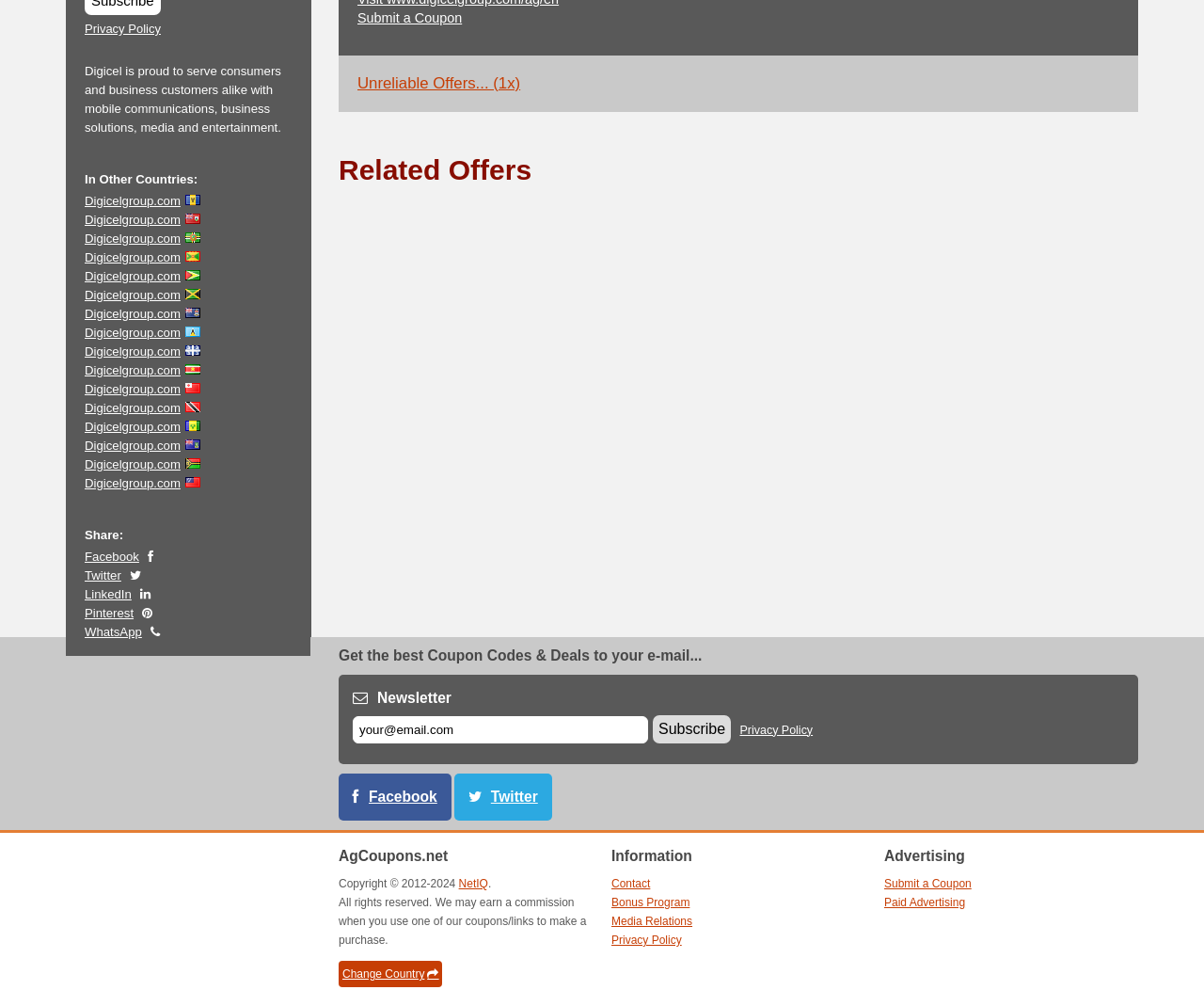Determine the bounding box for the described UI element: "Submit a Coupon".

[0.297, 0.01, 0.384, 0.025]